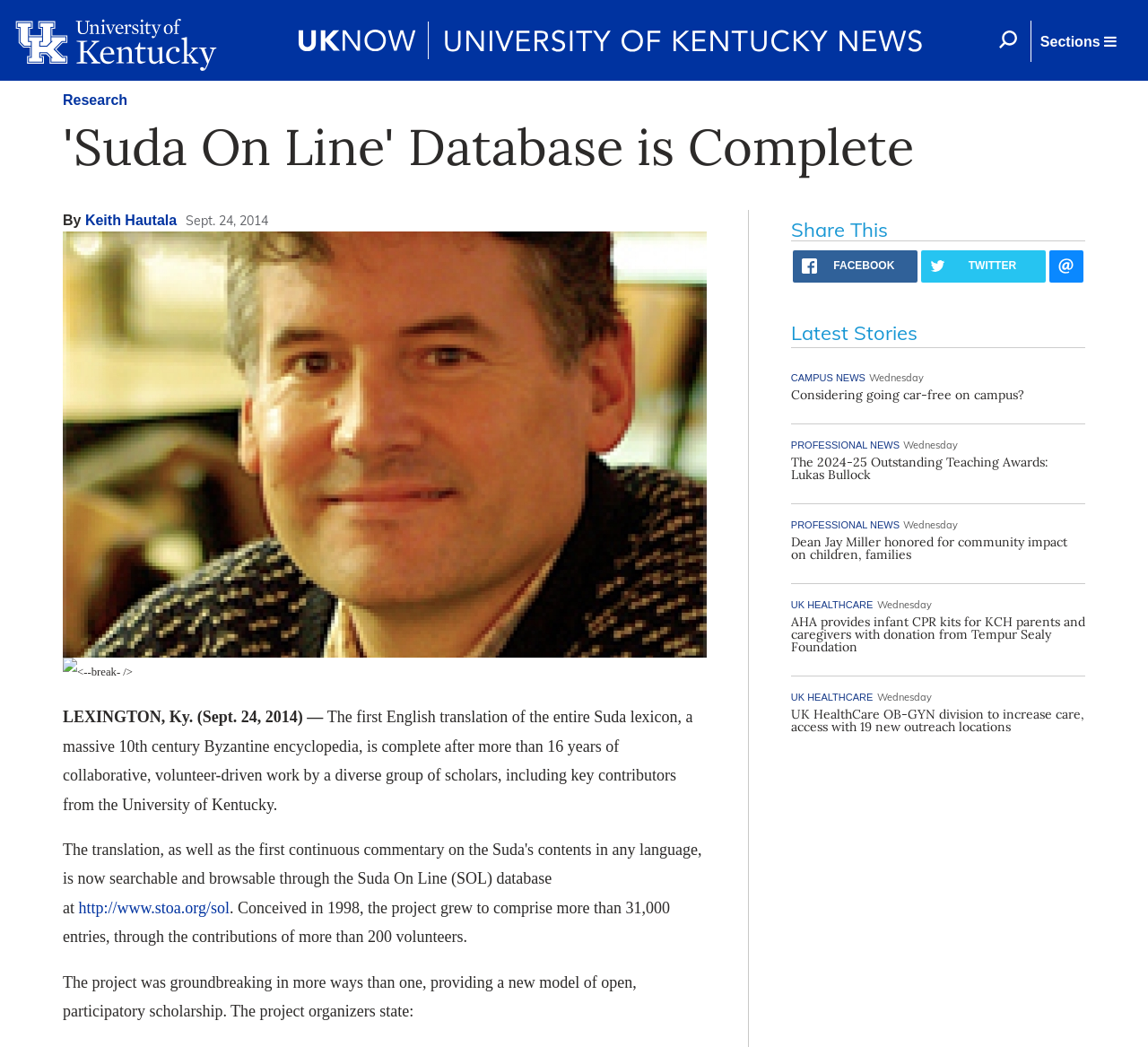Respond with a single word or phrase:
What is the purpose of the 'Share This' section?

To share the article on social media